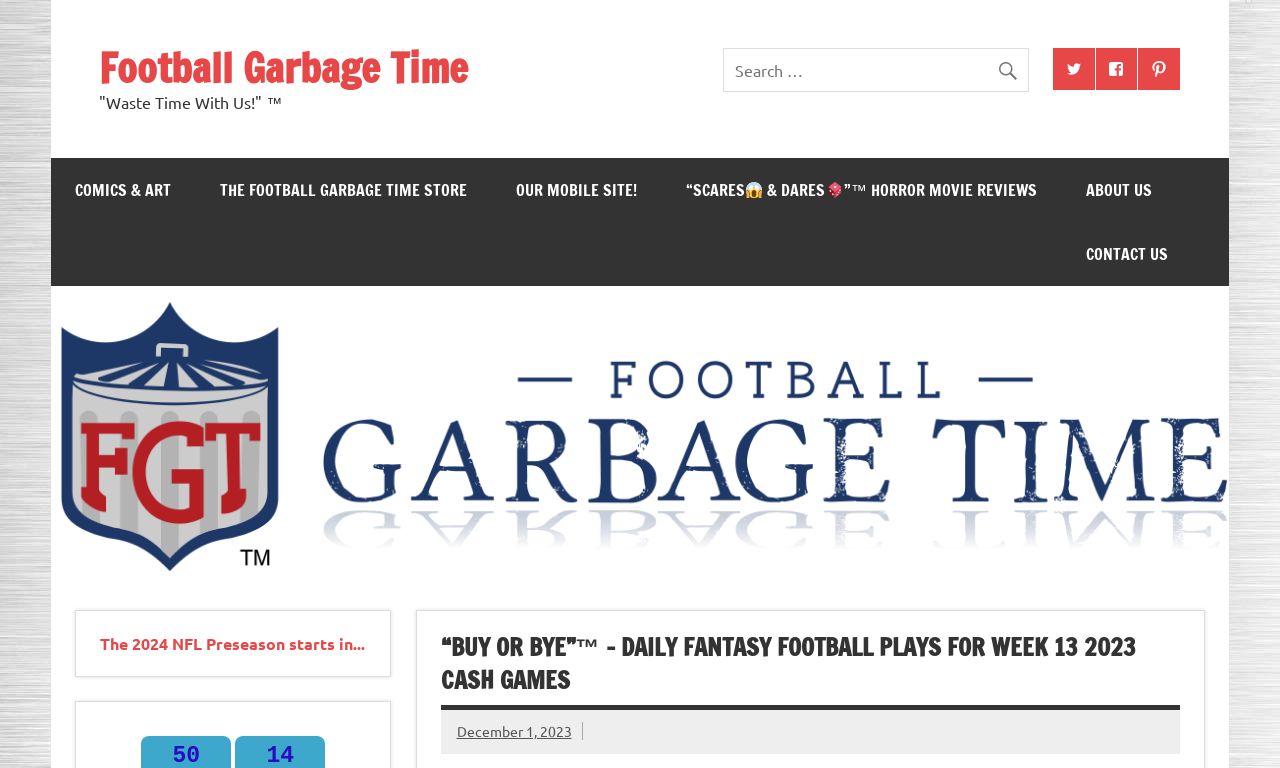Highlight the bounding box coordinates of the element that should be clicked to carry out the following instruction: "Search for something". The coordinates must be given as four float numbers ranging from 0 to 1, i.e., [left, top, right, bottom].

[0.565, 0.062, 0.804, 0.12]